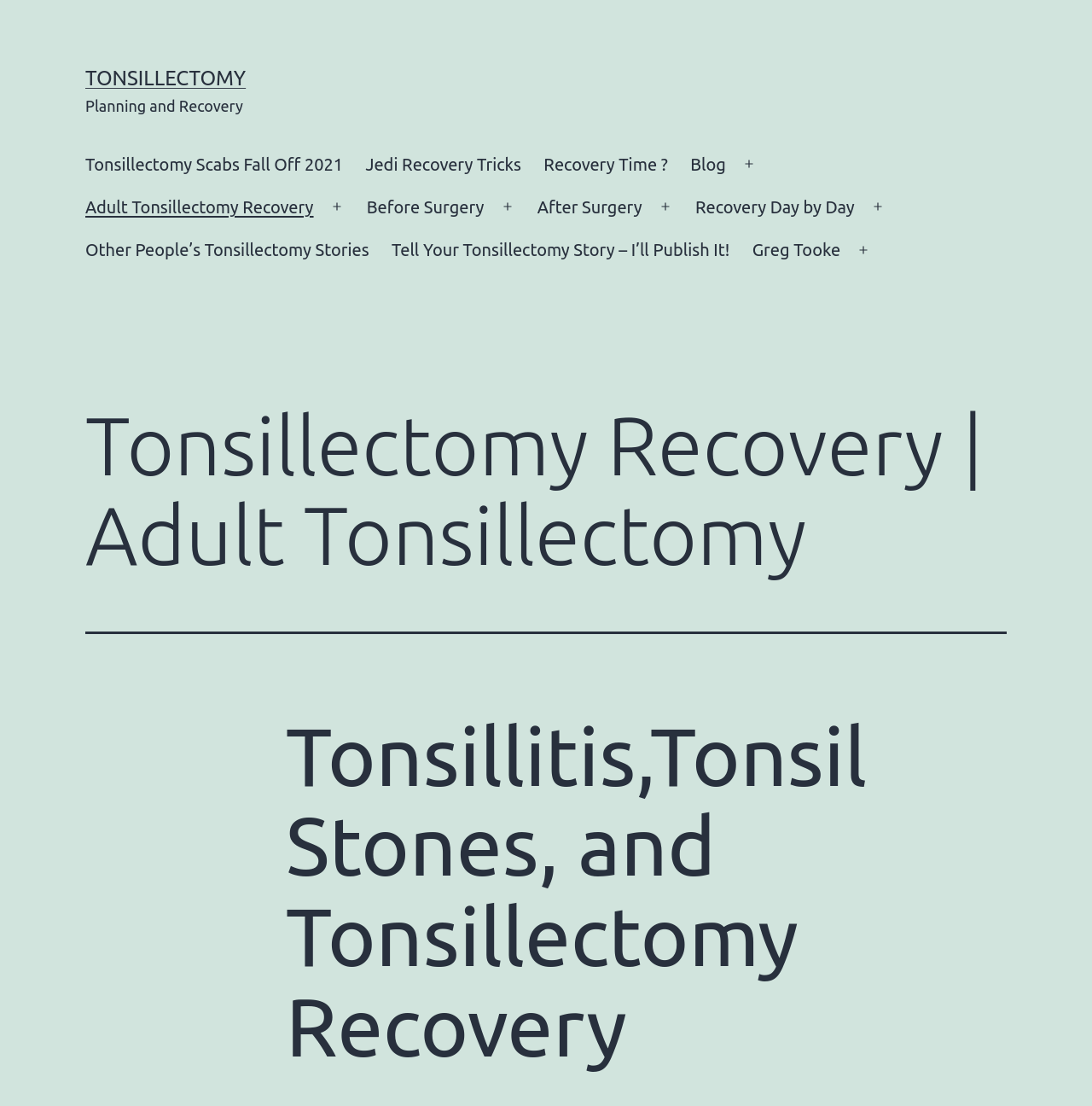Provide the bounding box coordinates, formatted as (top-left x, top-left y, bottom-right x, bottom-right y), with all values being floating point numbers between 0 and 1. Identify the bounding box of the UI element that matches the description: Adult Tonsillectomy Recovery

[0.068, 0.168, 0.297, 0.207]